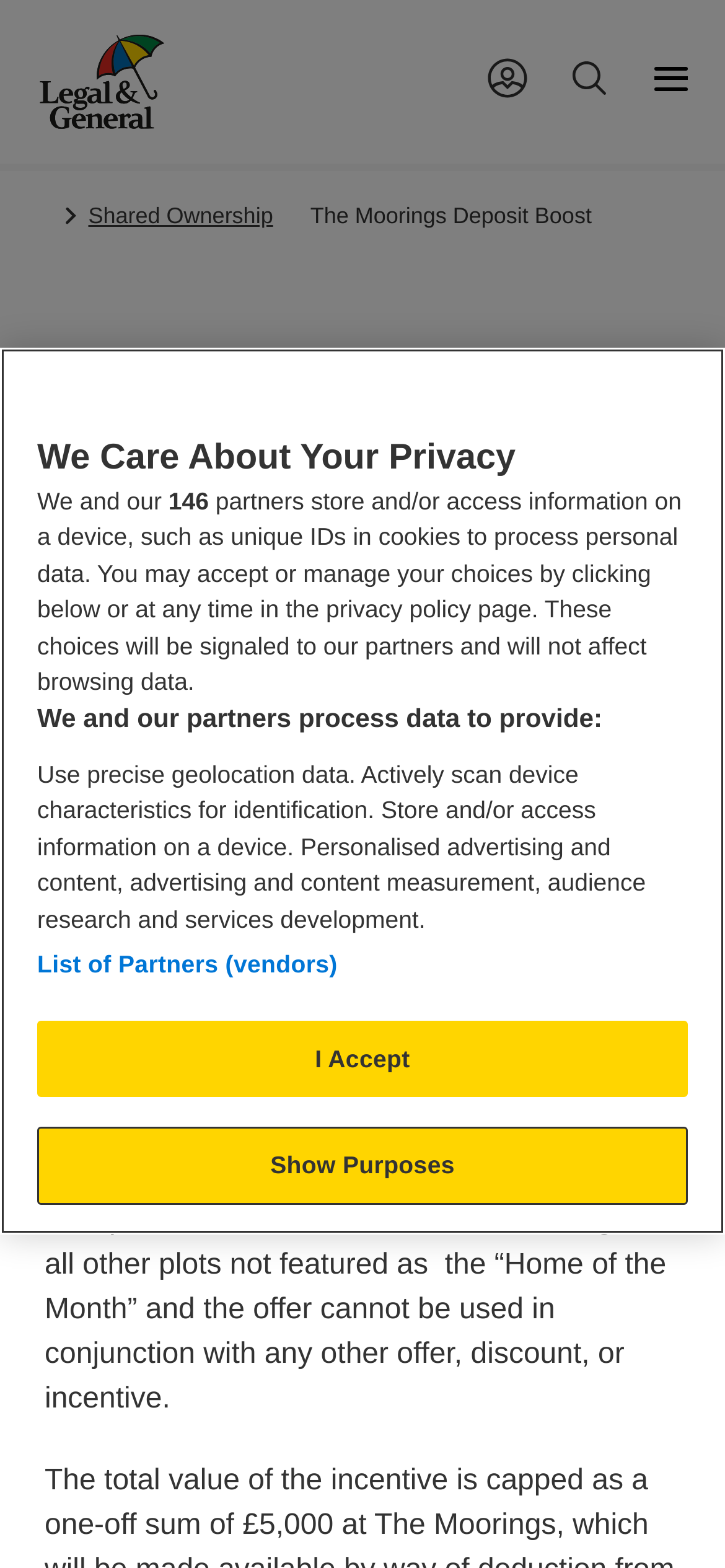Using the provided element description: "alt="Search"", determine the bounding box coordinates of the corresponding UI element in the screenshot.

[0.756, 0.024, 0.869, 0.076]